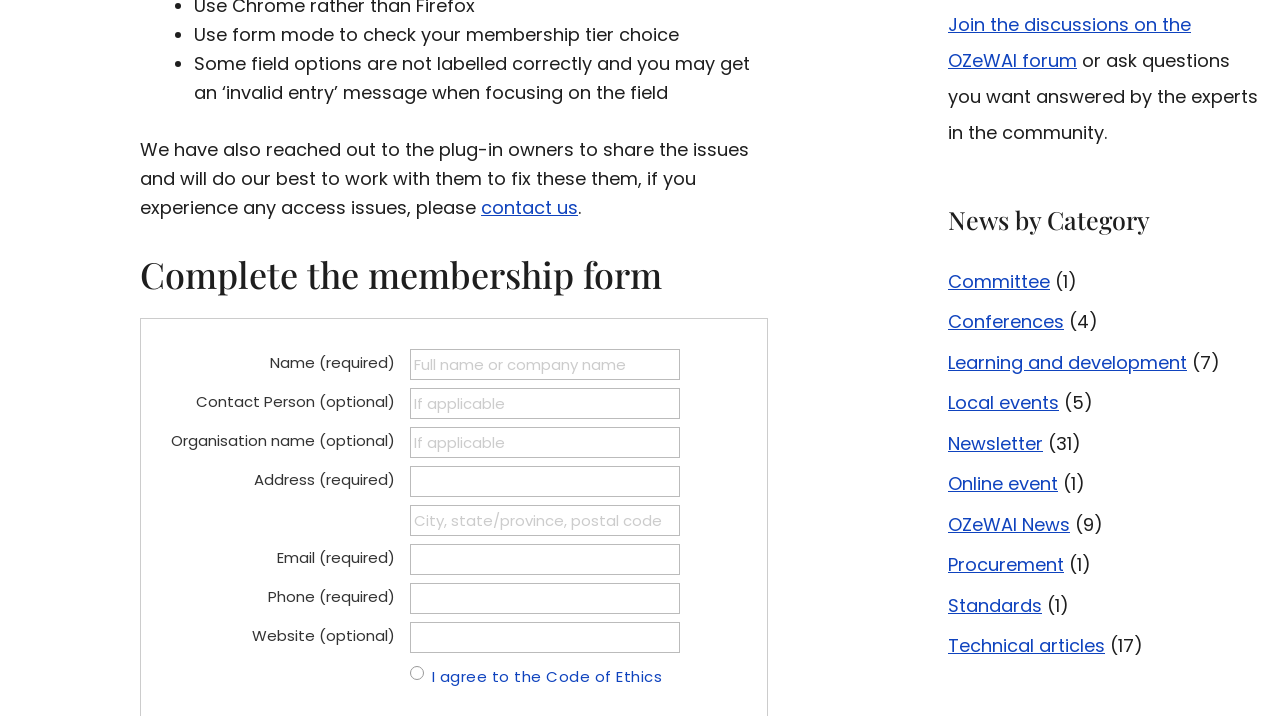What is the topic of the discussions on the OZeWAI forum?
Can you offer a detailed and complete answer to this question?

The webpage mentions joining the discussions on the OZeWAI forum, which suggests that the topic of discussion is likely related to accessibility, given the context of the webpage.